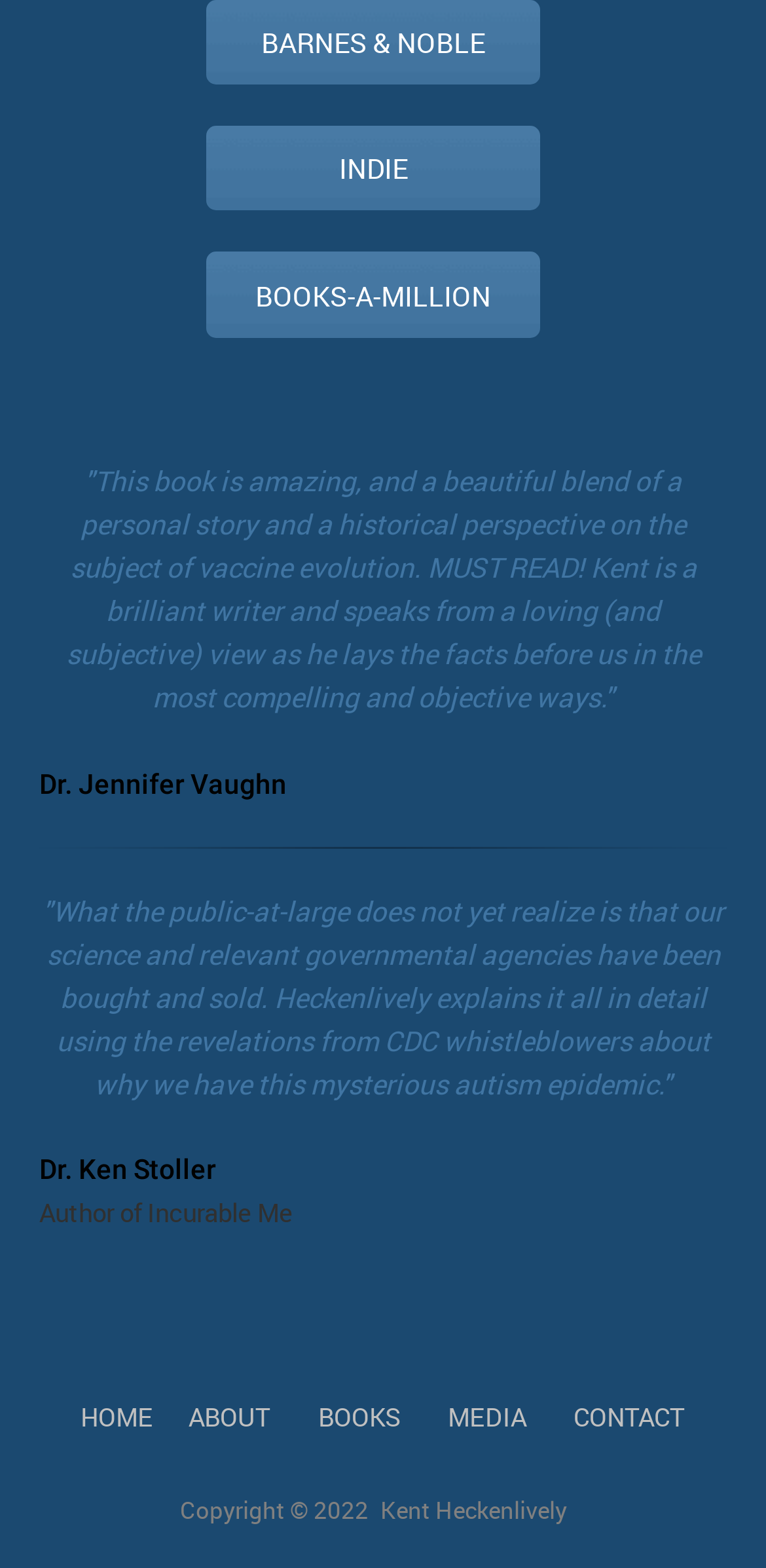Can you find the bounding box coordinates of the area I should click to execute the following instruction: "Click on the 'CONTACT' link"?

[0.749, 0.892, 0.895, 0.914]